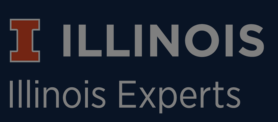What is written beneath the large letter 'I'?
Respond with a short answer, either a single word or a phrase, based on the image.

ILLINOIS